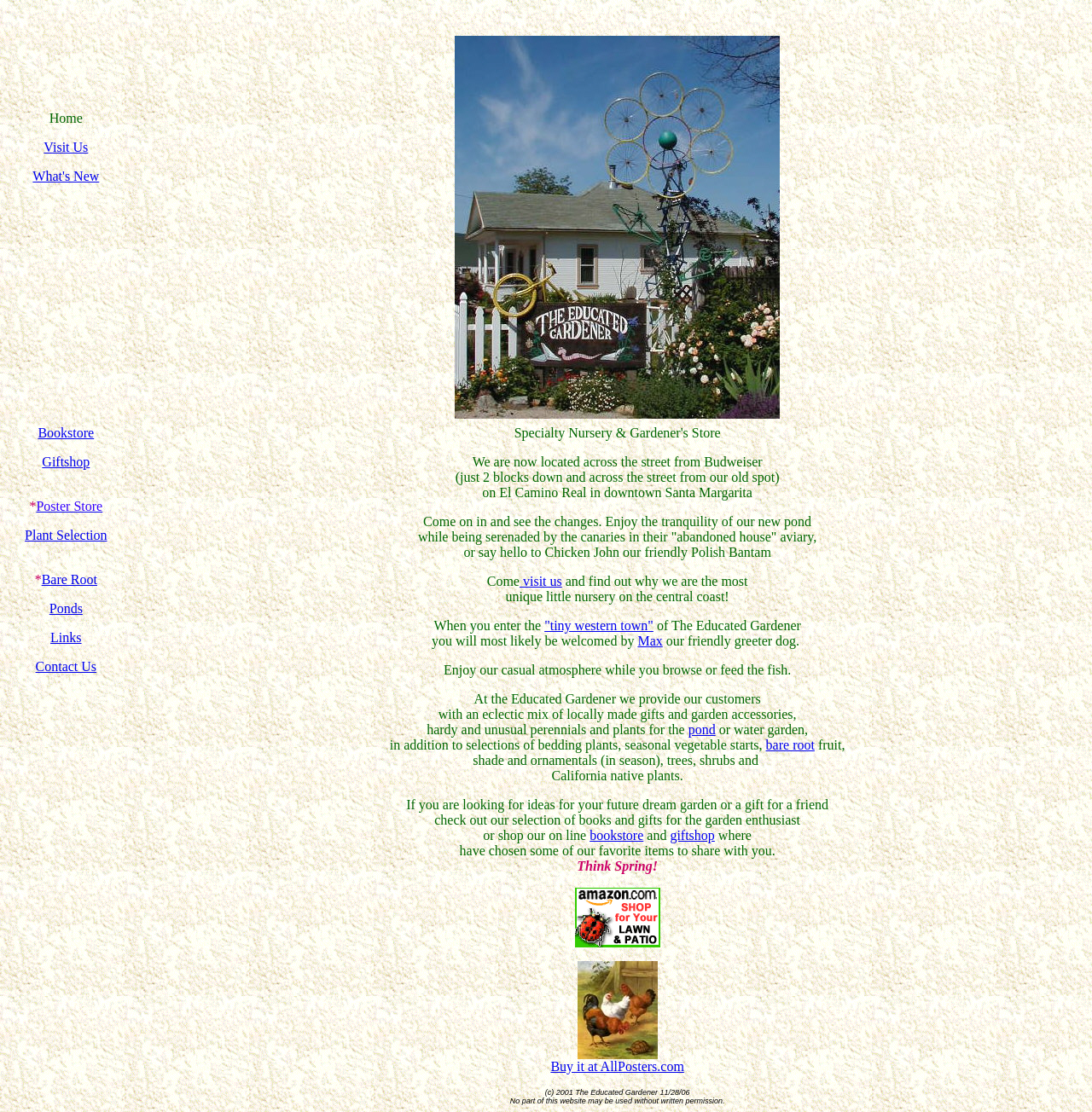Please specify the coordinates of the bounding box for the element that should be clicked to carry out this instruction: "Click on 'Visit Us'". The coordinates must be four float numbers between 0 and 1, formatted as [left, top, right, bottom].

[0.04, 0.126, 0.081, 0.139]